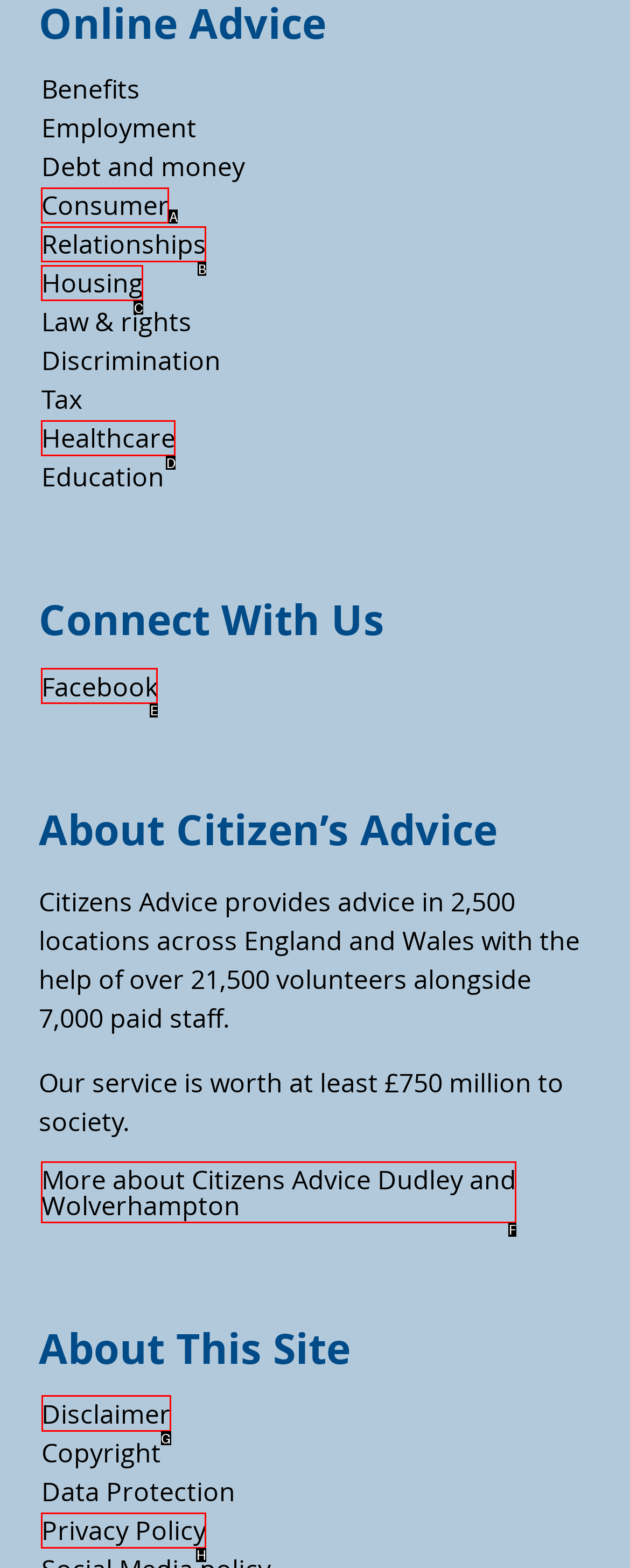Please indicate which option's letter corresponds to the task: View Disclaimer by examining the highlighted elements in the screenshot.

G